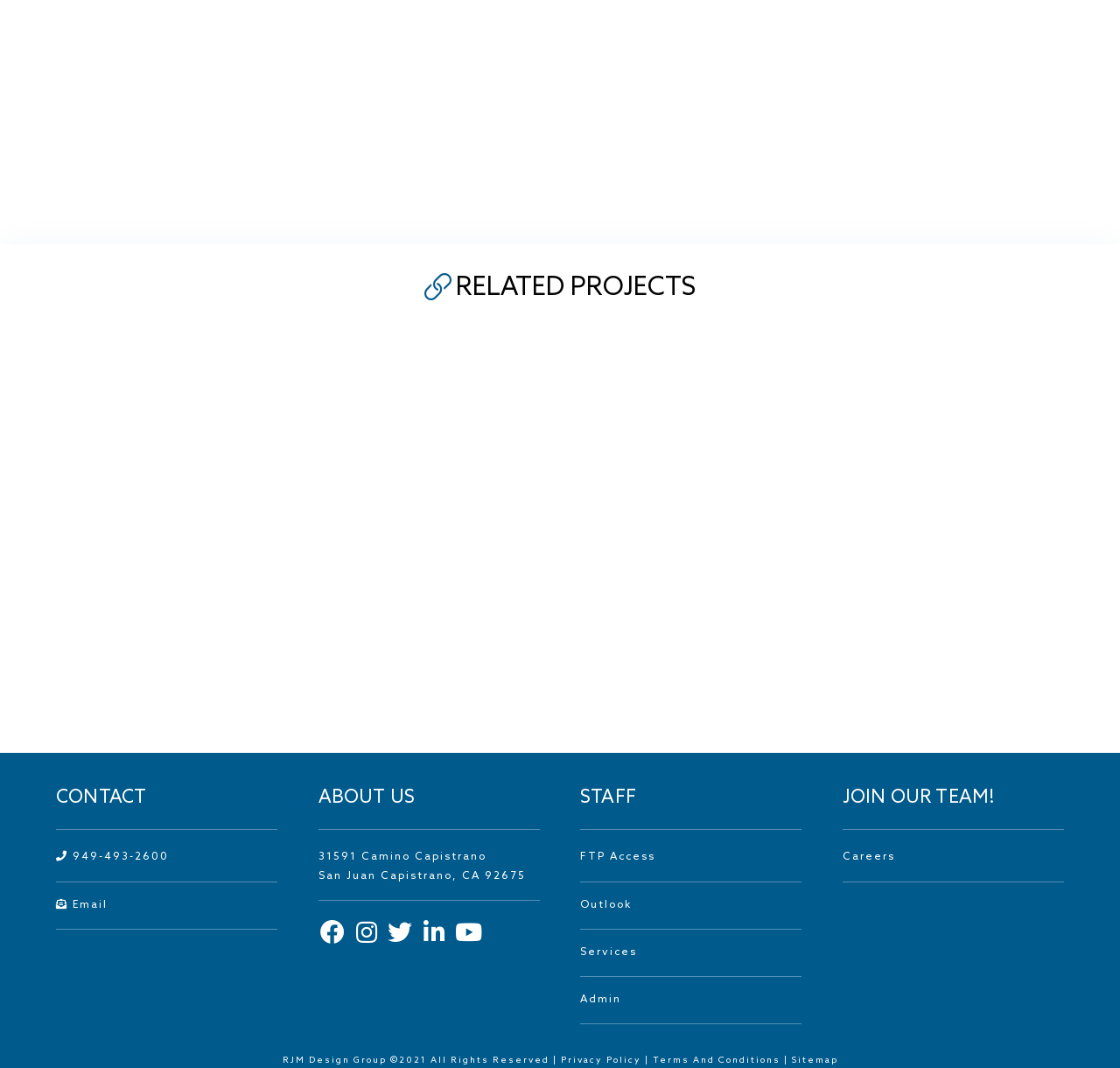Based on the element description FTP Access, identify the bounding box coordinates for the UI element. The coordinates should be in the format (top-left x, top-left y, bottom-right x, bottom-right y) and within the 0 to 1 range.

[0.518, 0.797, 0.585, 0.809]